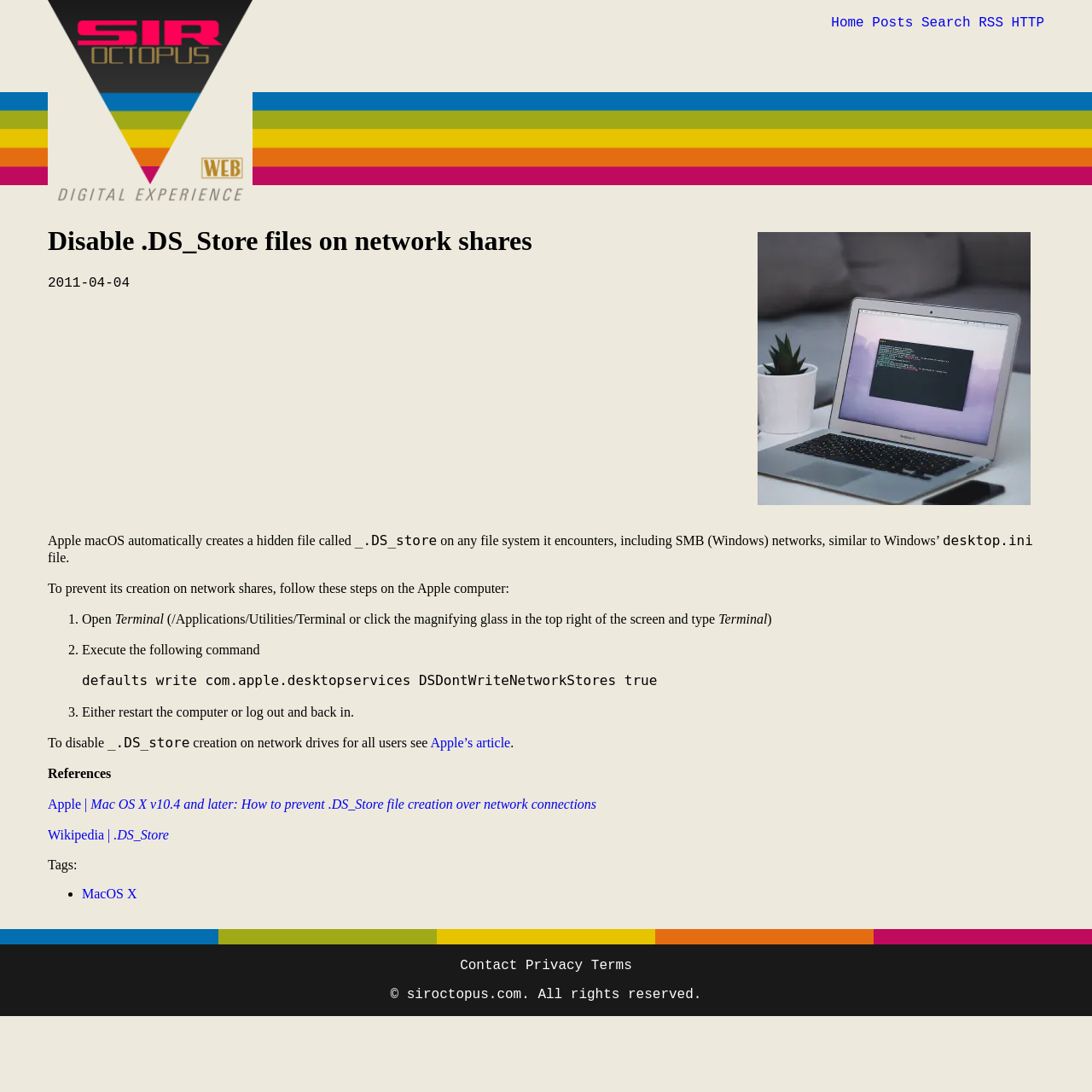Locate the bounding box coordinates of the clickable region necessary to complete the following instruction: "Click the 'Contact' link". Provide the coordinates in the format of four float numbers between 0 and 1, i.e., [left, top, right, bottom].

[0.421, 0.877, 0.474, 0.891]